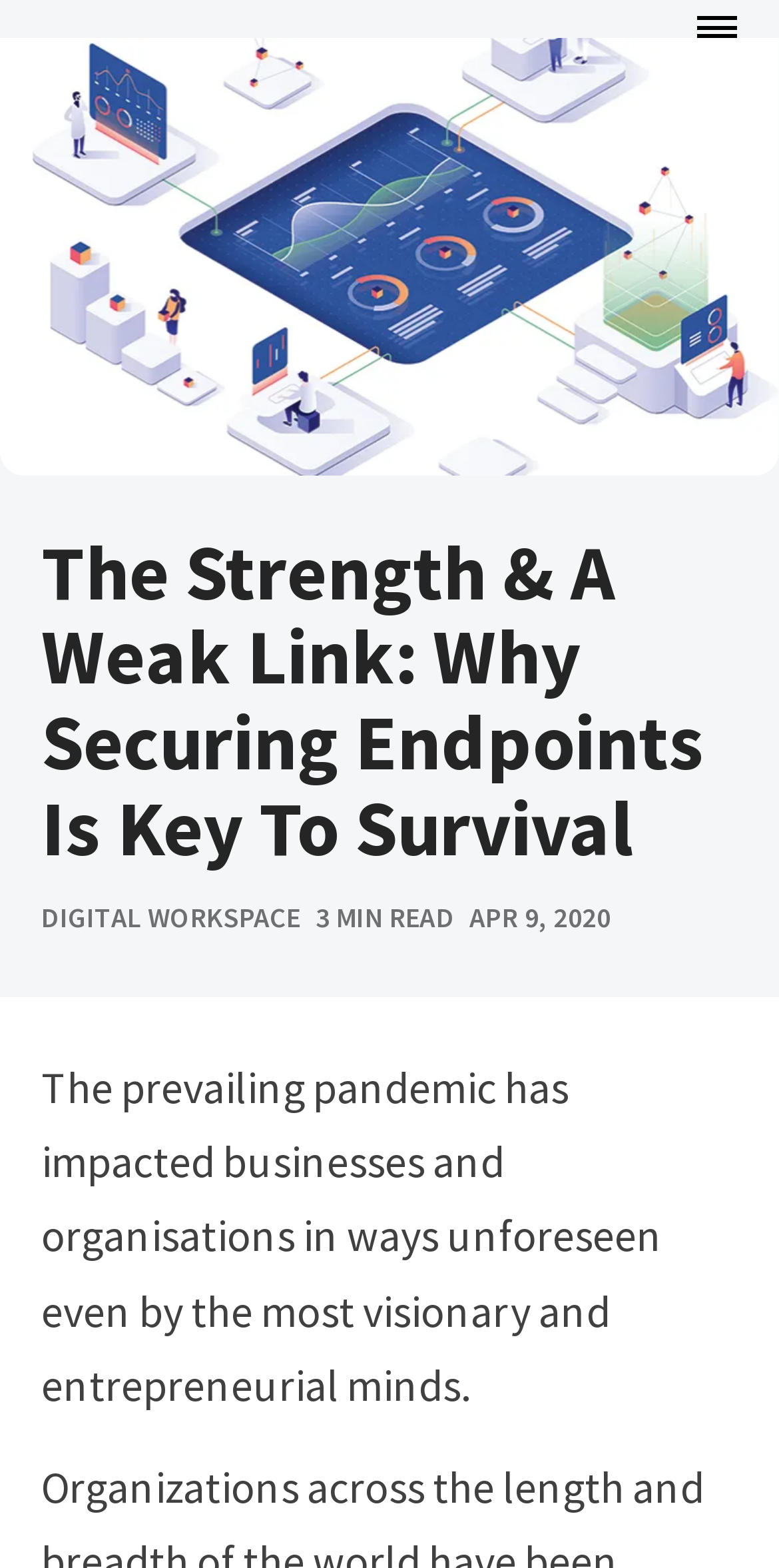What is the topic of the article?
Use the information from the image to give a detailed answer to the question.

The topic of the article can be inferred from the heading 'The Strength & A Weak Link: Why Securing Endpoints Is Key To Survival' and the content of the article, which discusses the impact of the pandemic on businesses and organizations, suggesting that the article is about the importance of endpoint security in the current situation.